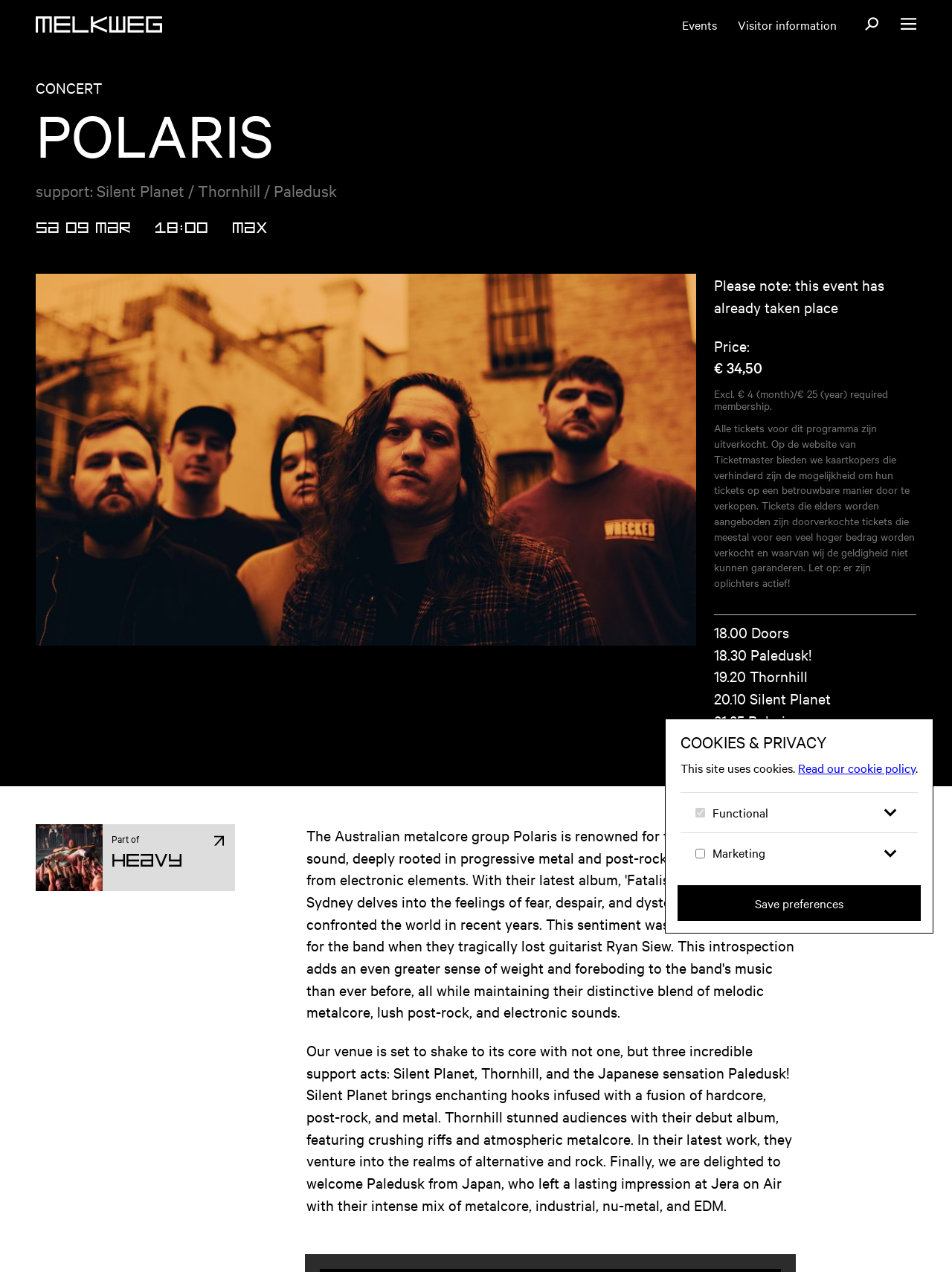Provide a one-word or brief phrase answer to the question:
What is the date of the concert?

SA 09 MAR